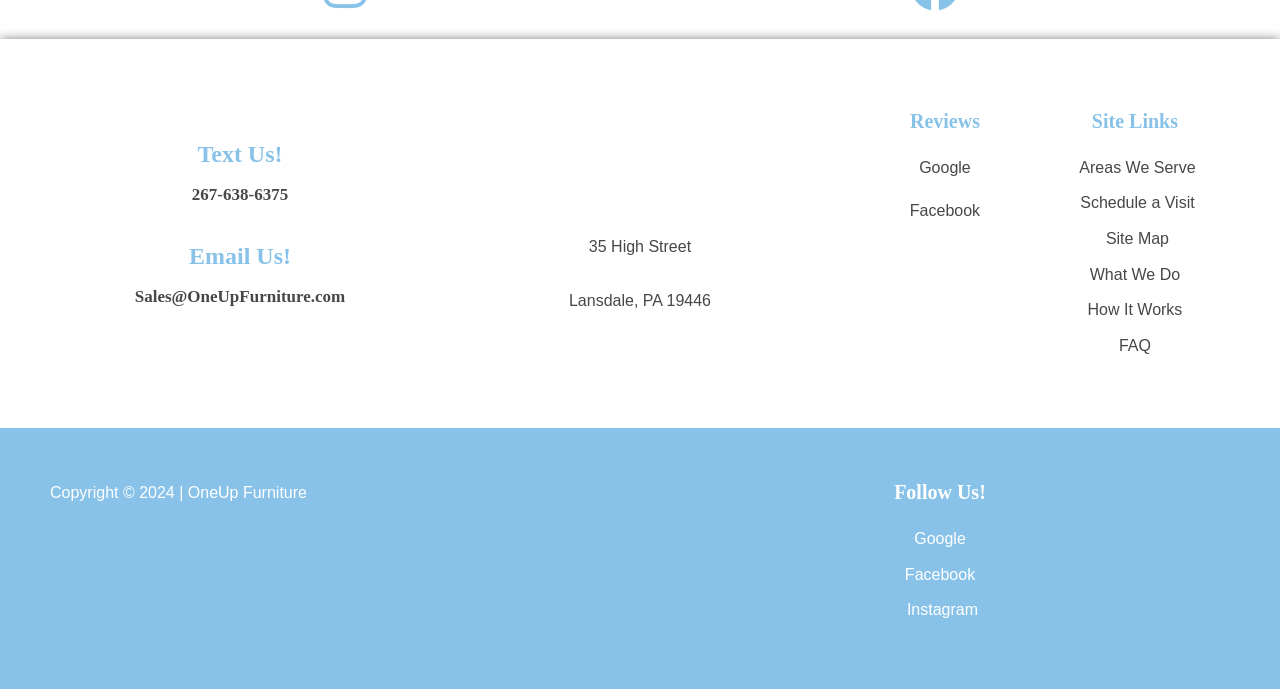Can you specify the bounding box coordinates for the region that should be clicked to fulfill this instruction: "Follow us on Facebook".

[0.508, 0.815, 0.961, 0.852]